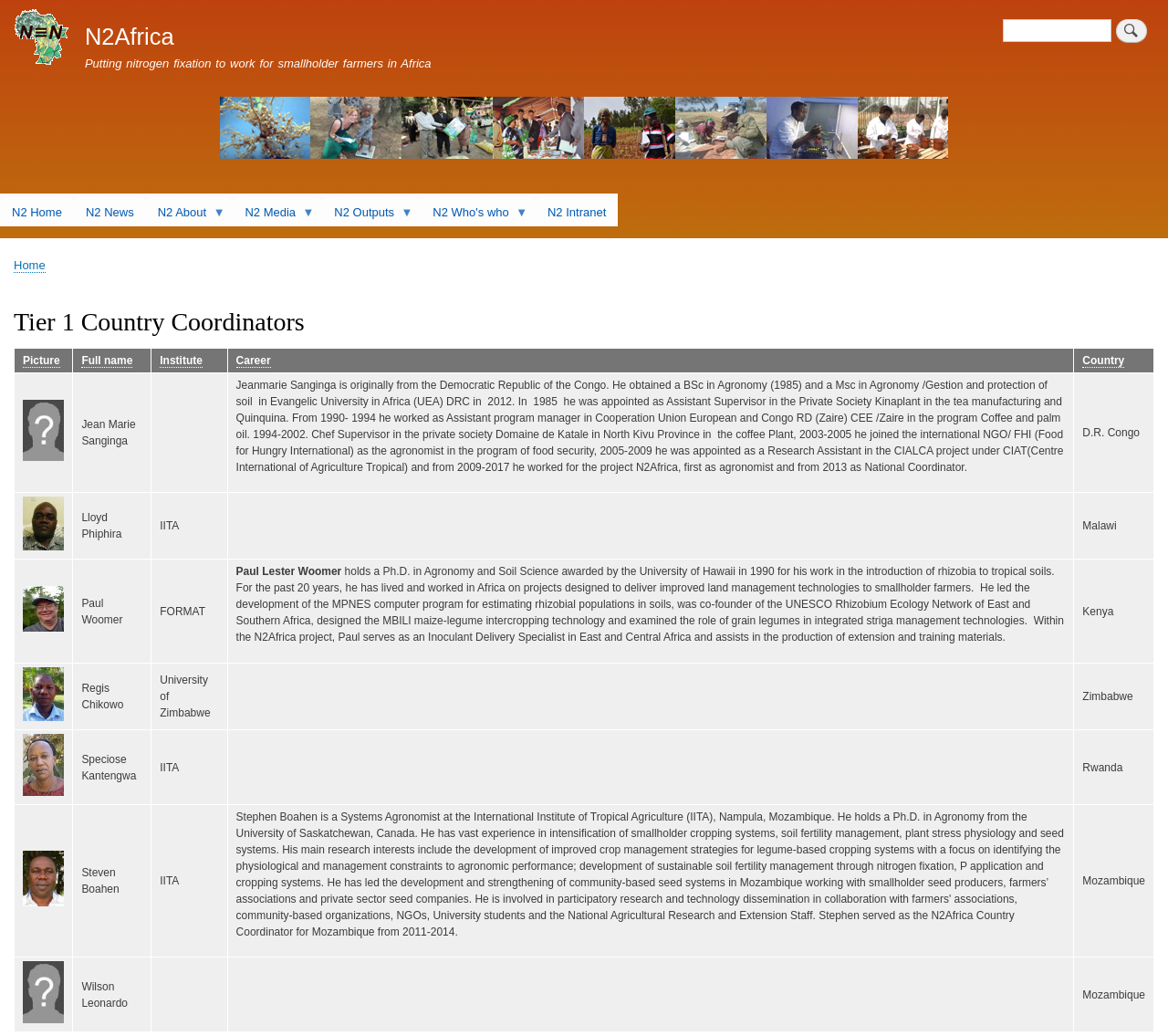What is the text of the heading above the table?
Based on the image, answer the question in a detailed manner.

The heading above the table is located at the top of the table with a bounding box coordinate of [0.012, 0.298, 0.988, 0.323]. The text of this heading is 'Tier 1 Country Coordinators'.